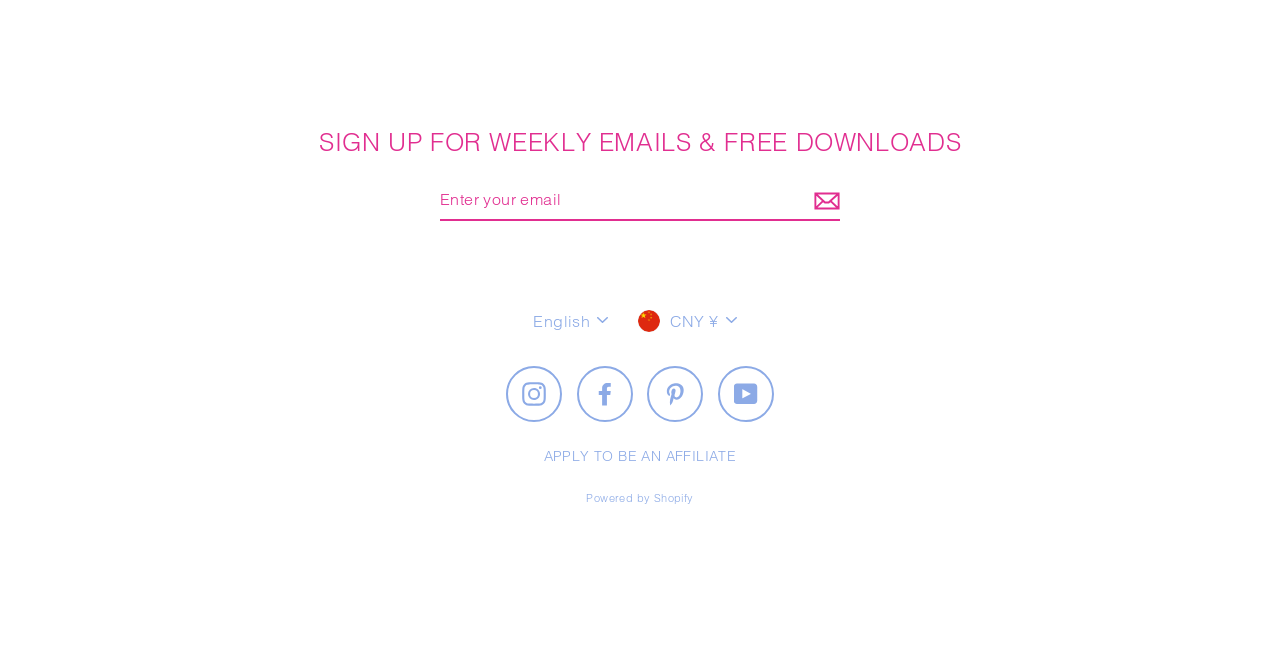Can you determine the bounding box coordinates of the area that needs to be clicked to fulfill the following instruction: "Visit Instagram"?

[0.396, 0.558, 0.439, 0.644]